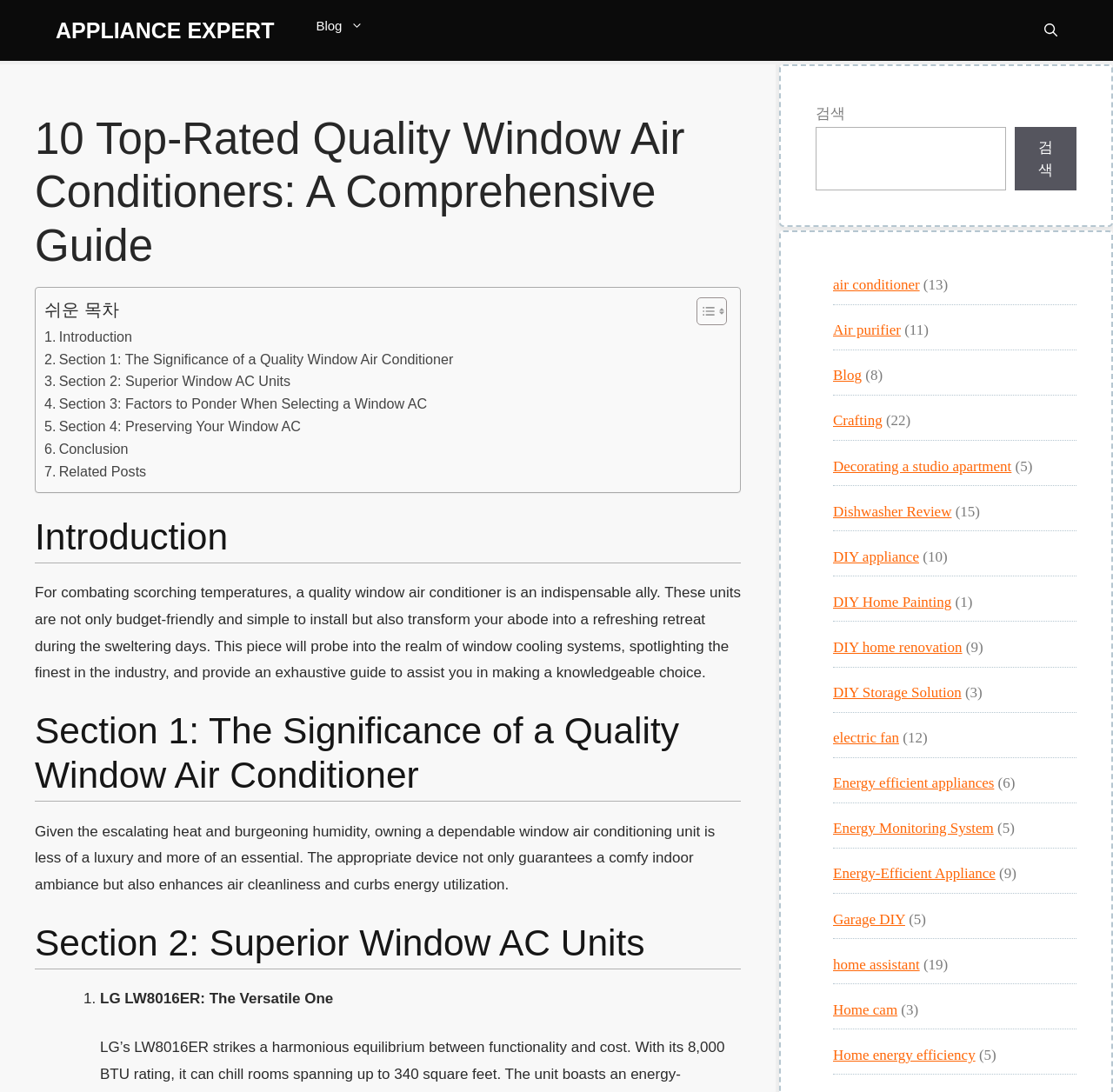Determine the bounding box coordinates of the element that should be clicked to execute the following command: "Toggle the table of content".

[0.614, 0.271, 0.649, 0.298]